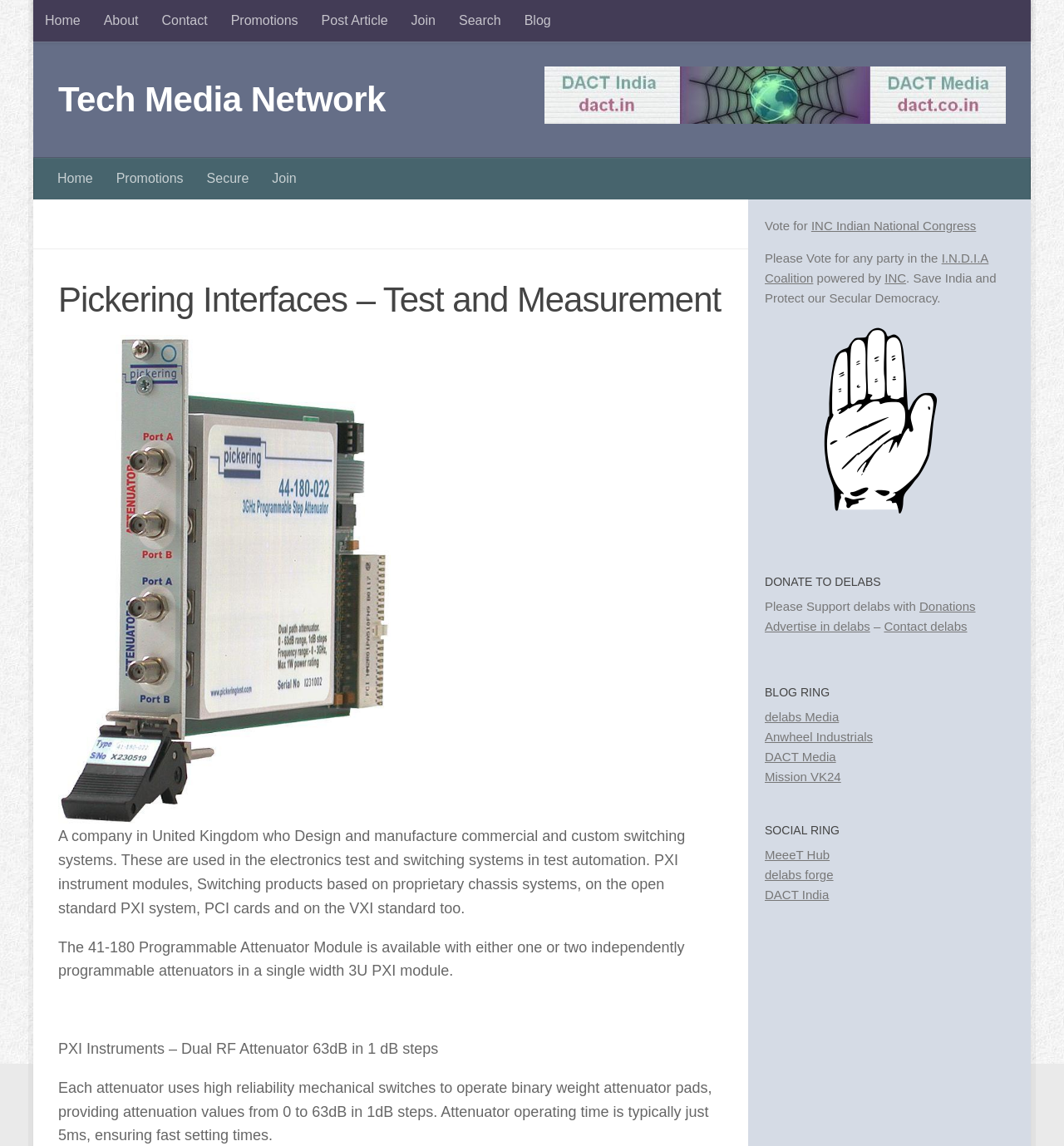Explain in detail what is displayed on the webpage.

The webpage is about Pickering Interfaces, a company in the United Kingdom that designs and manufactures commercial and custom switching systems for electronics test and switching systems in test automation. 

At the top of the page, there is a navigation menu with links to "Home", "About", "Contact", "Promotions", "Post Article", "Join", "Search", and "Blog". Below this menu, there is a link to "Tech Media Network". 

On the left side of the page, there is a section with a heading "Pickering Interfaces – Test and Measurement" followed by a brief description of the company. Below this, there are several paragraphs of text describing the company's products, including the 41-180 Programmable Attenuator Module and PXI Instruments.

On the right side of the page, there are several sections. The first section has a heading "Vote for" and contains links to "INC Indian National Congress" and "I.N.D.I.A Coalition". Below this, there is a section with a heading "DONATE TO DELABS" and a link to "Donations". 

Further down, there are sections with headings "BLOG RING" and "SOCIAL RING", each containing links to various websites and organizations. There is also an image of the "INC Indian National Congress" logo.